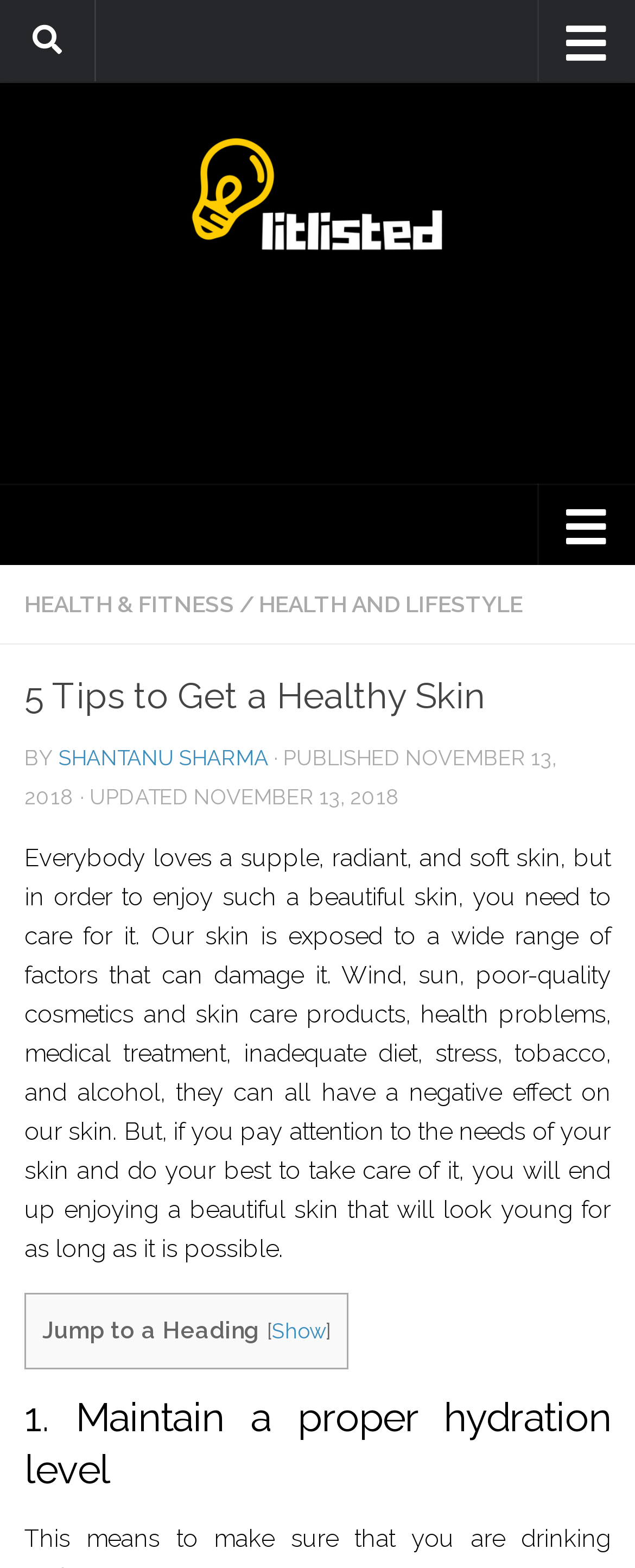What is the category of the article?
Examine the screenshot and reply with a single word or phrase.

HEALTH & FITNESS